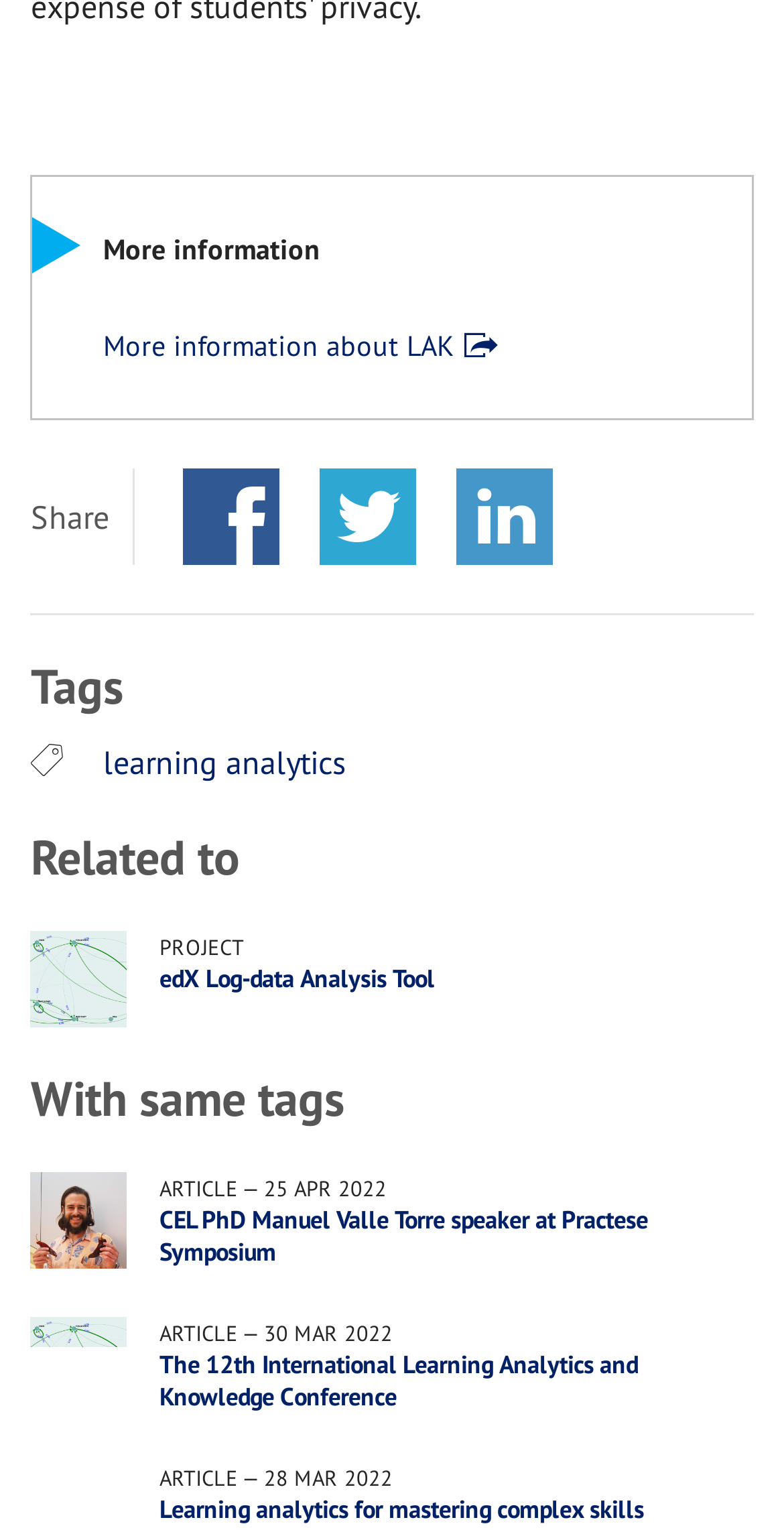Respond with a single word or phrase to the following question: How many social media platforms are available for sharing?

3